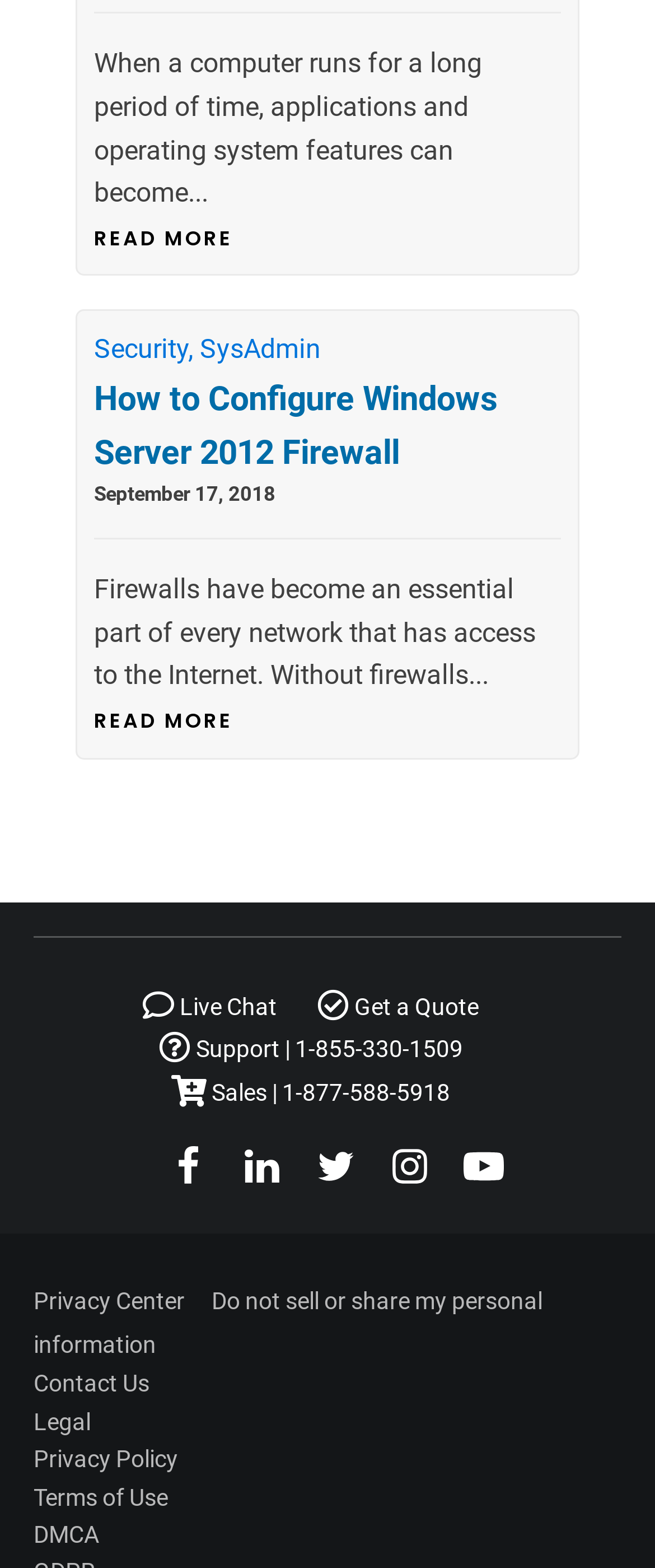Locate the bounding box coordinates of the item that should be clicked to fulfill the instruction: "Read more about computer running for a long period of time".

[0.144, 0.142, 0.356, 0.161]